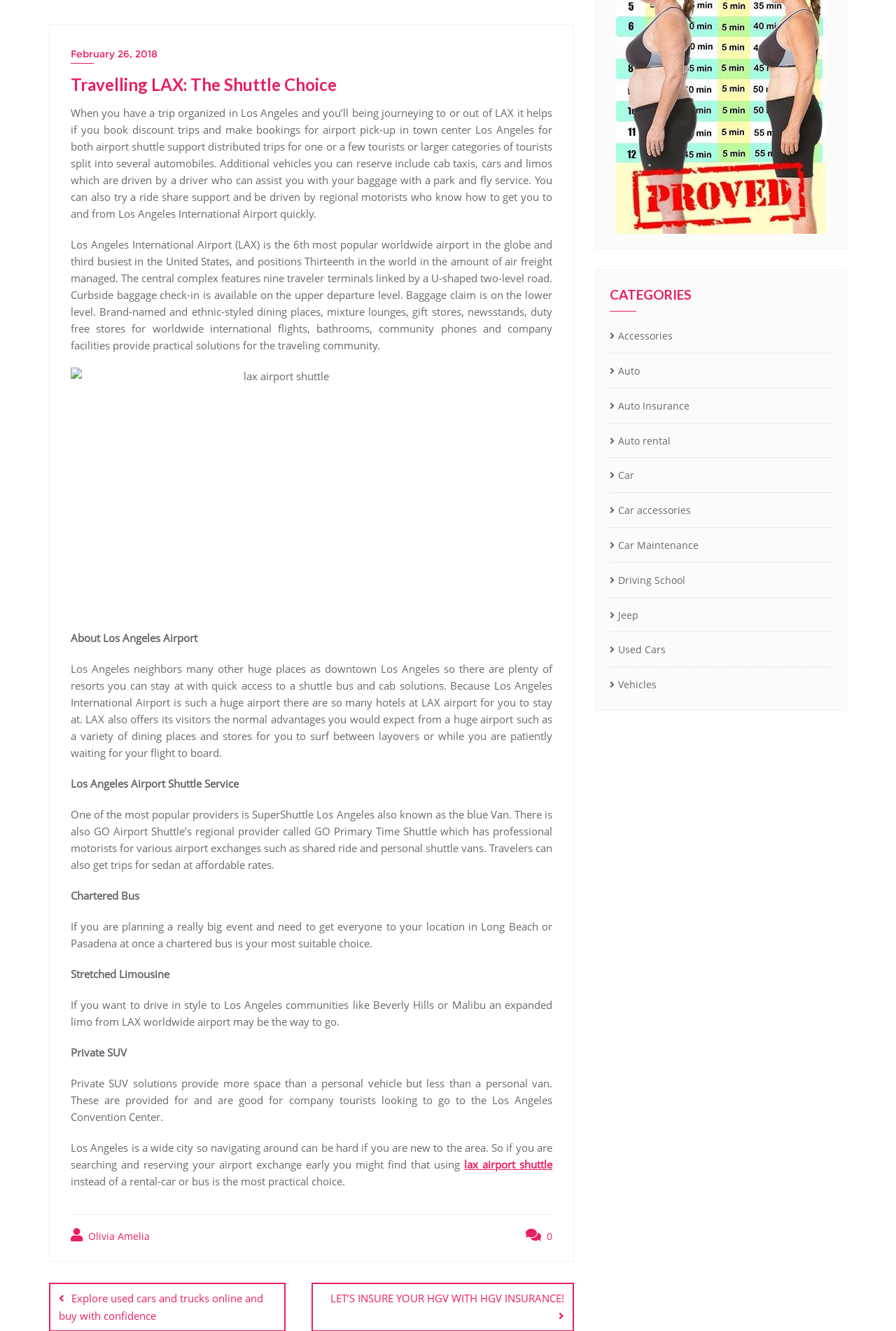Given the element description: "Auto Insurance", predict the bounding box coordinates of this UI element. The coordinates must be four float numbers between 0 and 1, given as [left, top, right, bottom].

[0.68, 0.297, 0.77, 0.313]